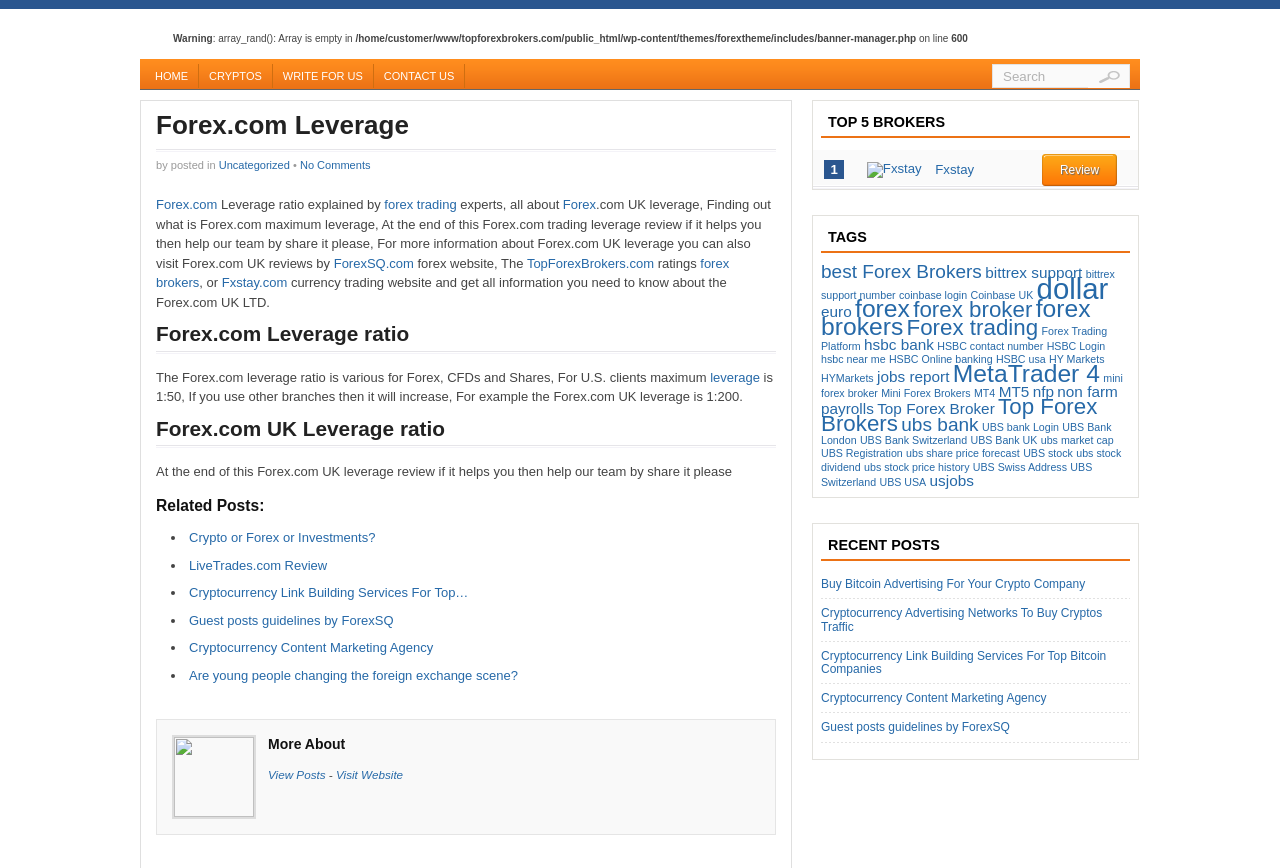Please identify the bounding box coordinates of where to click in order to follow the instruction: "visit the university of strathclyde law clinic".

None